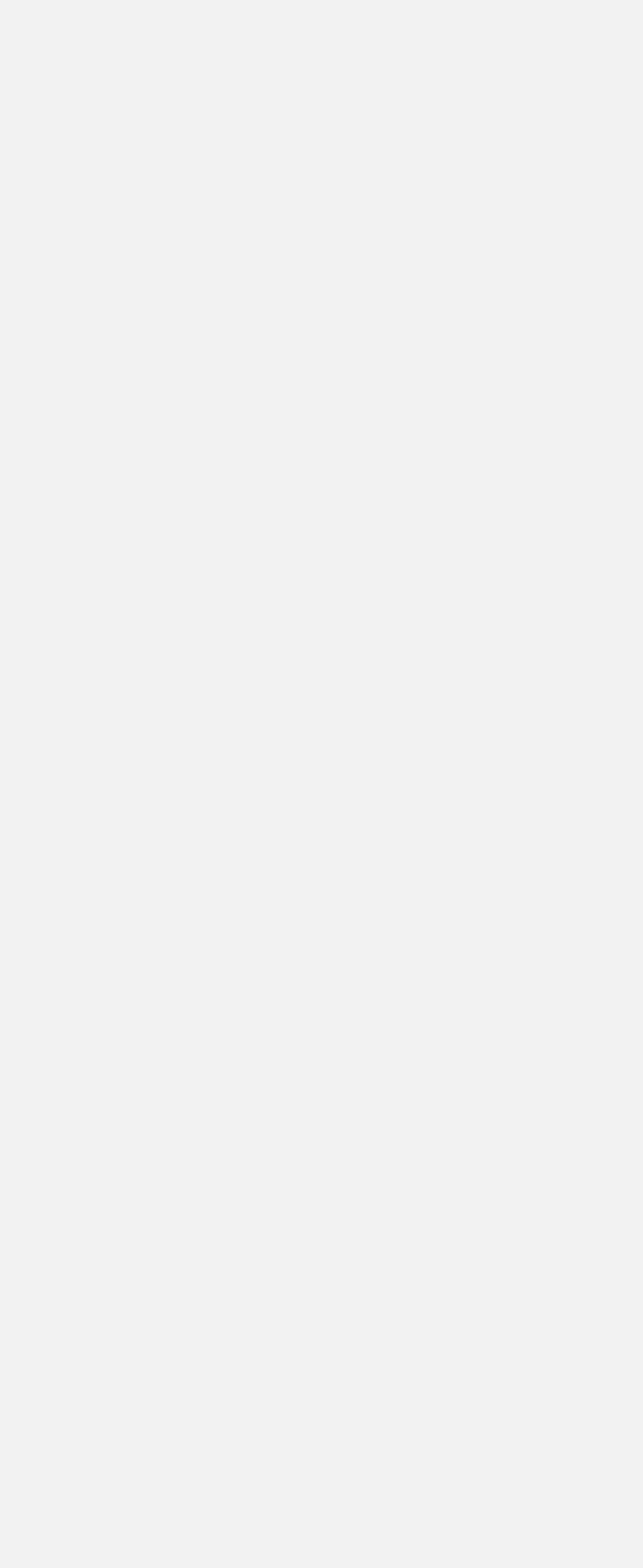Analyze the image and provide a detailed answer to the question: What is the position of the 'Homepage' link?

By analyzing the bounding box coordinates, I can determine that the 'Homepage' link has a top-left position on the webpage, with its y1 coordinate being 0.017, which is relatively small compared to other elements.